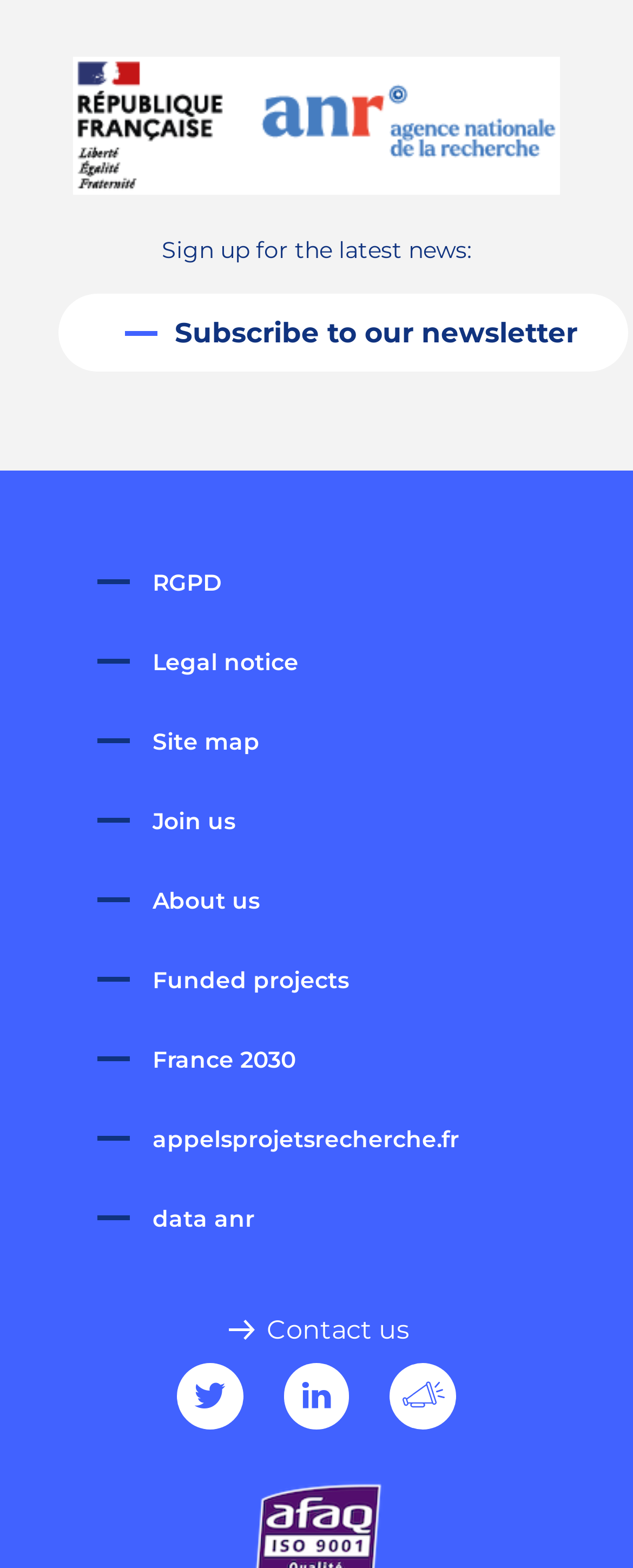Indicate the bounding box coordinates of the element that needs to be clicked to satisfy the following instruction: "Contact us". The coordinates should be four float numbers between 0 and 1, i.e., [left, top, right, bottom].

[0.353, 0.838, 0.647, 0.858]